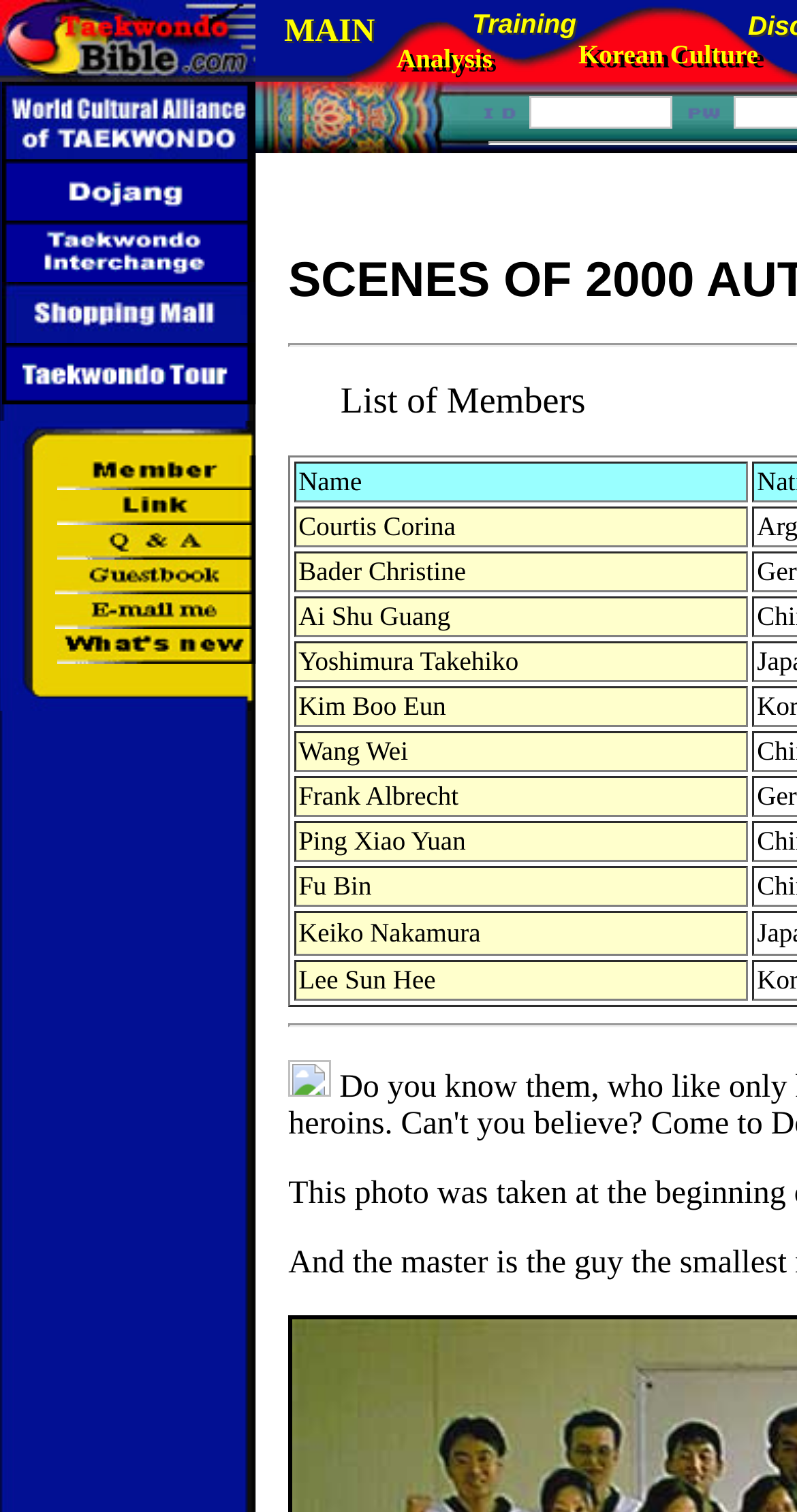Please specify the bounding box coordinates of the area that should be clicked to accomplish the following instruction: "View Korean Culture". The coordinates should consist of four float numbers between 0 and 1, i.e., [left, top, right, bottom].

[0.726, 0.026, 0.951, 0.046]